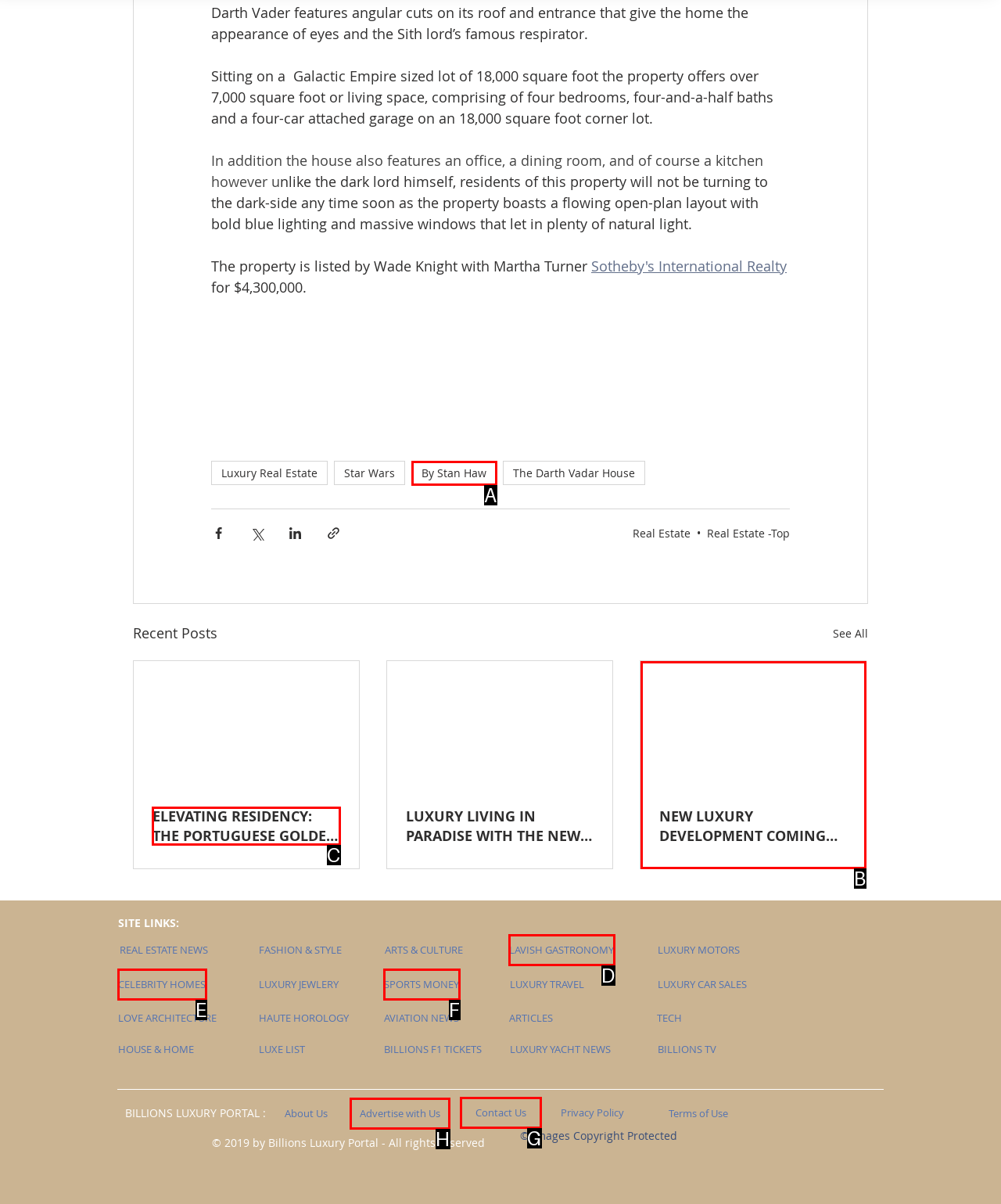Tell me the letter of the correct UI element to click for this instruction: Read the article about 'ELEVATING RESIDENCY: THE PORTUGUESE GOLDEN VISA PROGRAM AND STRATEGIC INVESTMENT WITH DUMONT DOS SANTOS'. Answer with the letter only.

C